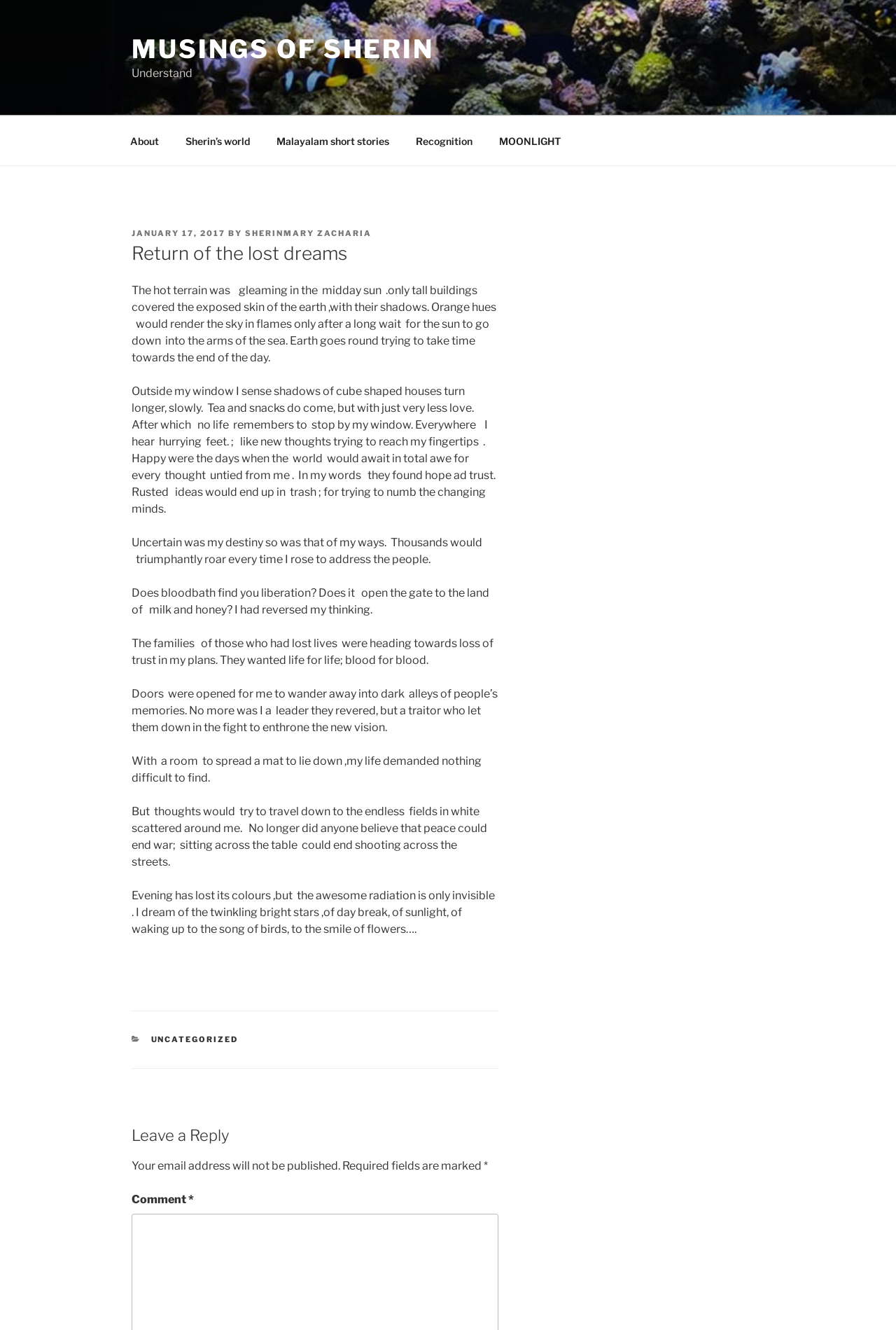Provide a single word or phrase answer to the question: 
What is the name of the blog?

Musings of Sherin